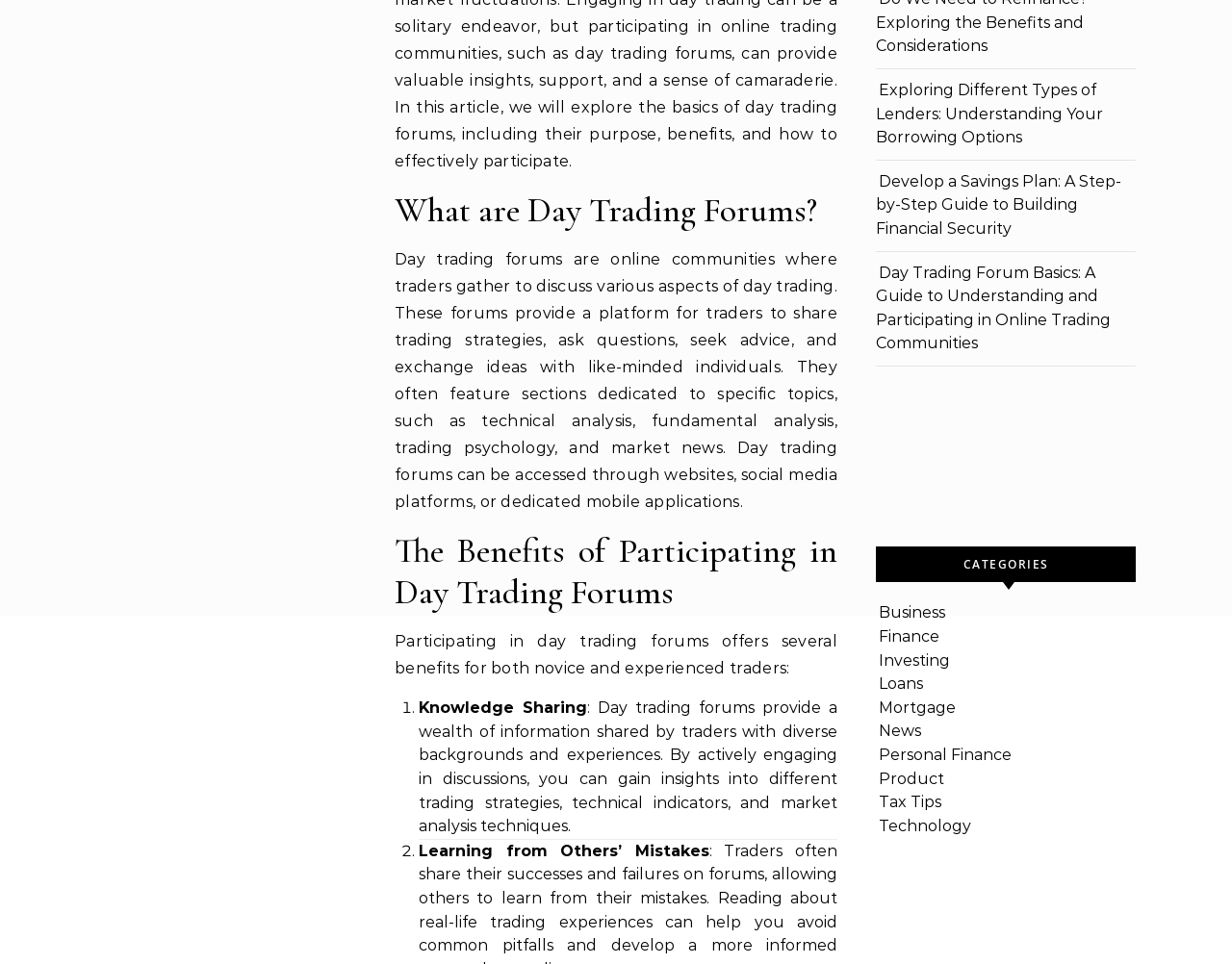Given the element description News, identify the bounding box coordinates for the UI element on the webpage screenshot. The format should be (top-left x, top-left y, bottom-right x, bottom-right y), with values between 0 and 1.

[0.713, 0.652, 0.748, 0.671]